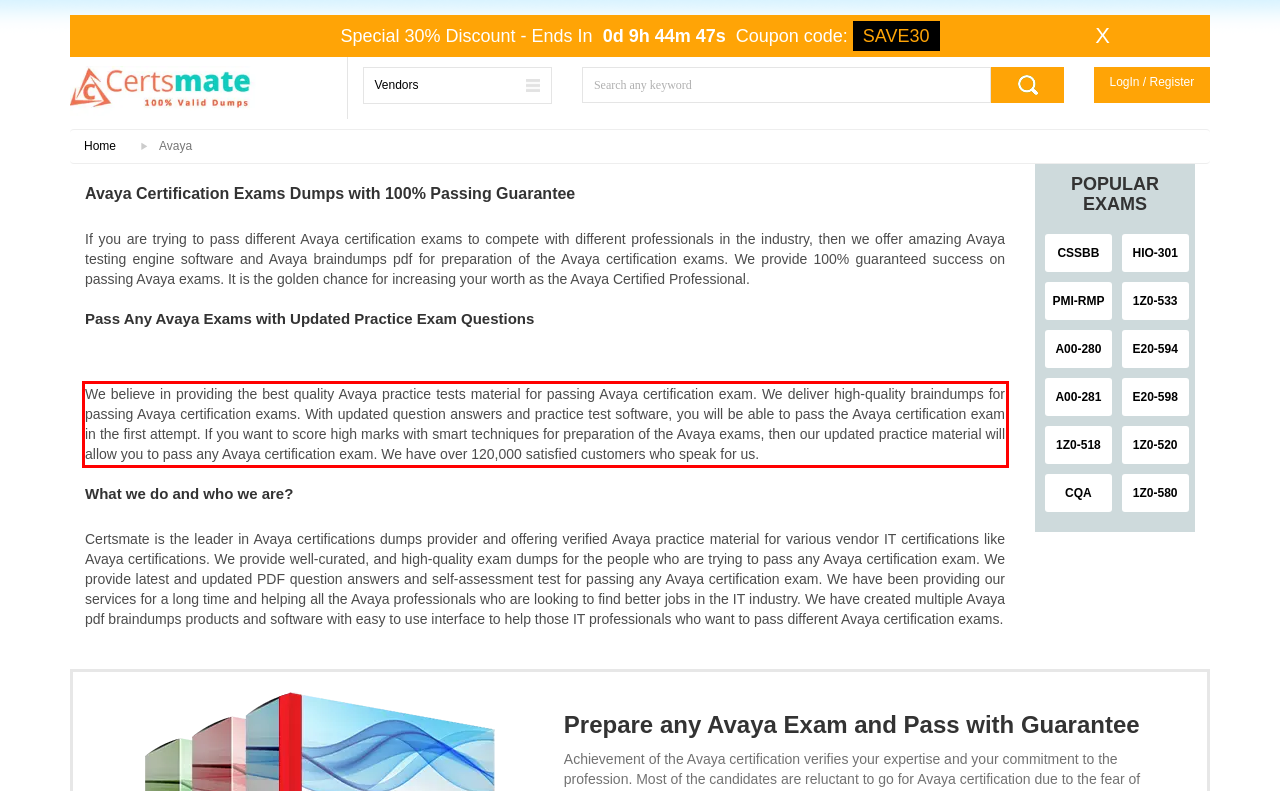Identify and transcribe the text content enclosed by the red bounding box in the given screenshot.

We believe in providing the best quality Avaya practice tests material for passing Avaya certification exam. We deliver high-quality braindumps for passing Avaya certification exams. With updated question answers and practice test software, you will be able to pass the Avaya certification exam in the first attempt. If you want to score high marks with smart techniques for preparation of the Avaya exams, then our updated practice material will allow you to pass any Avaya certification exam. We have over 120,000 satisfied customers who speak for us.